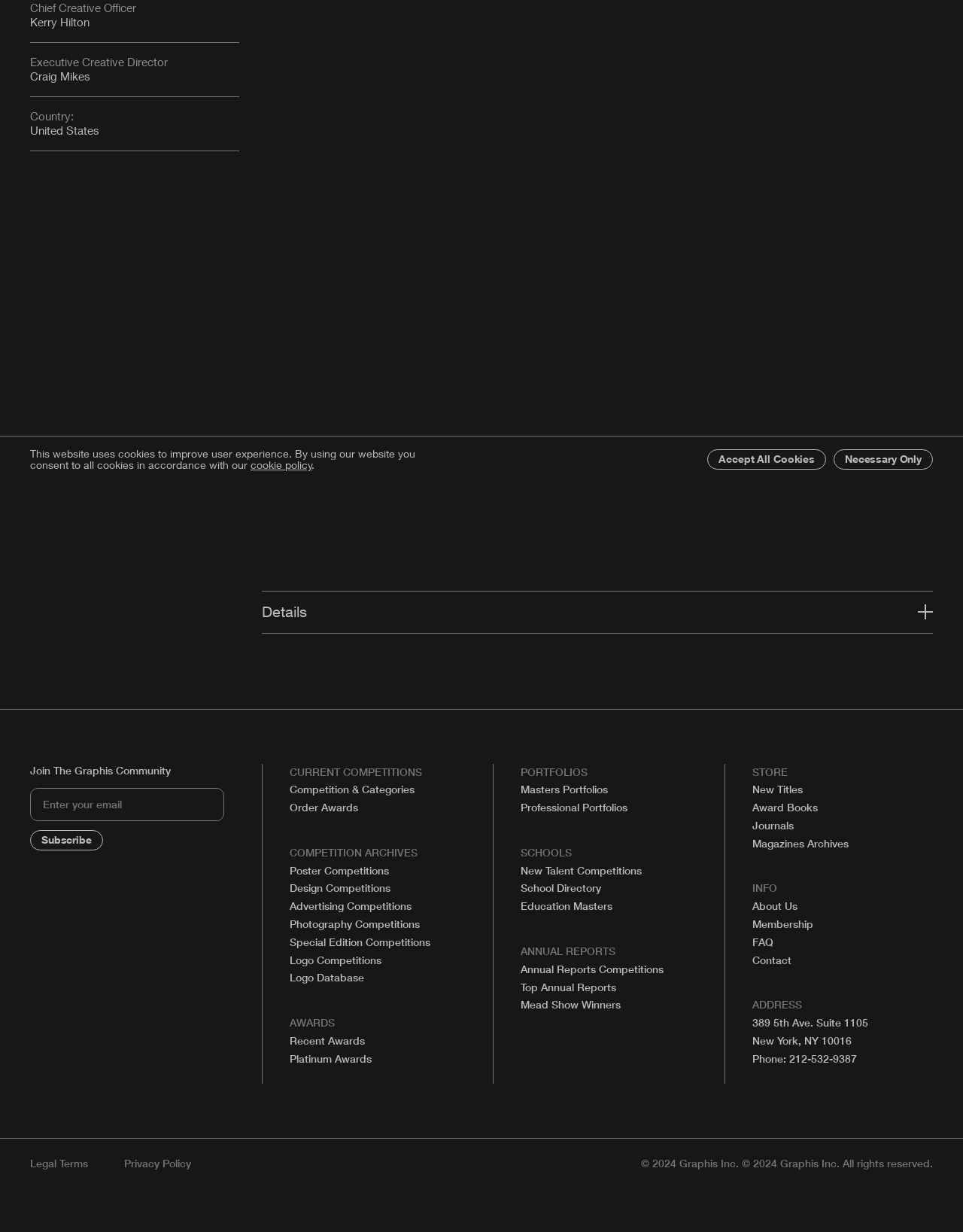Show the bounding box coordinates for the HTML element described as: "Competition & Categories".

[0.3, 0.635, 0.43, 0.646]